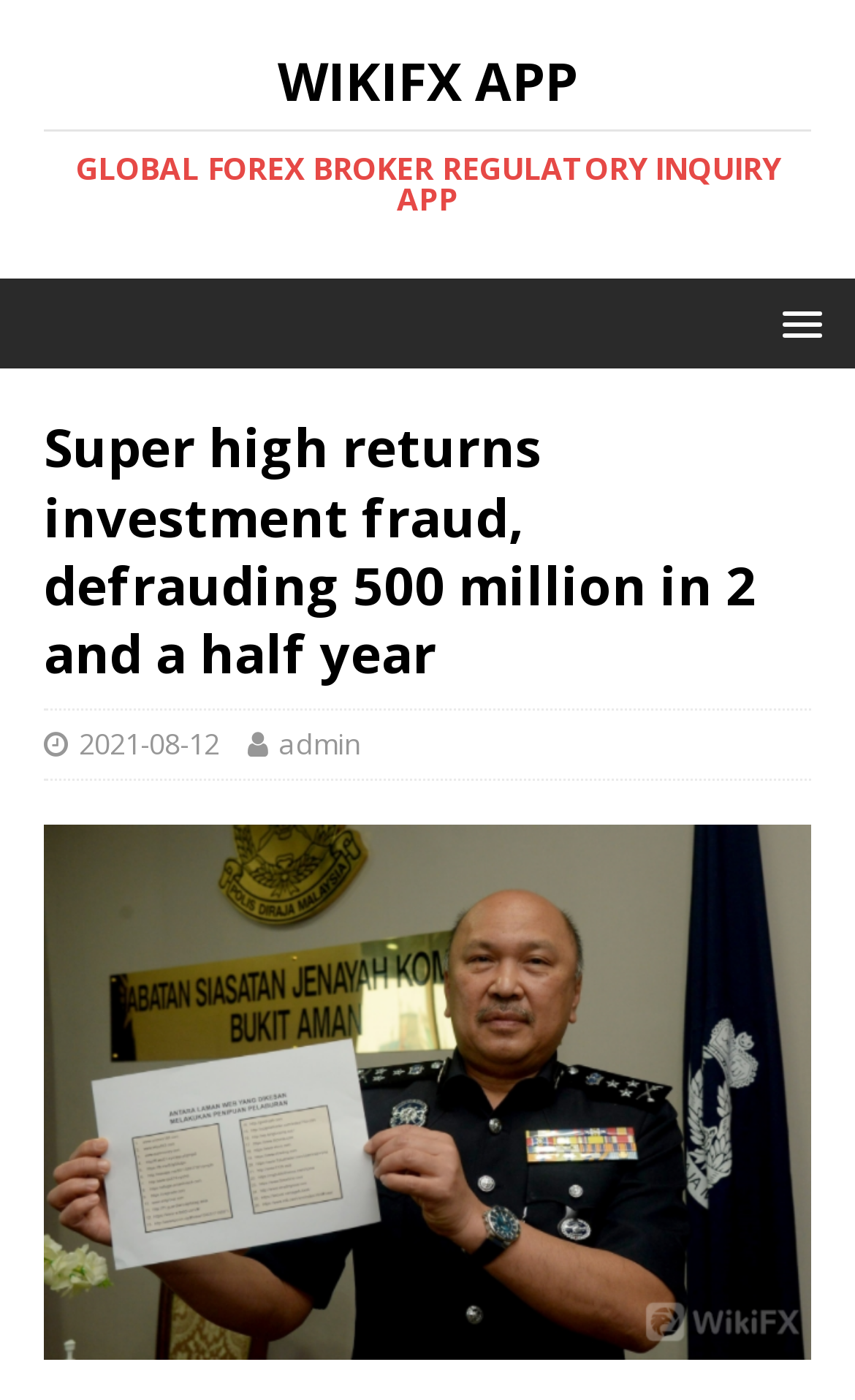Articulate a detailed summary of the webpage's content and design.

The webpage appears to be an article or news page about investment fraud. At the top, there is a prominent link with a heading that reads "WIKIFX APP GLOBAL FOREX BROKER REGULATORY INQUIRY APP", which spans almost the entire width of the page. 

Below this link, there is a header section that contains the title of the article, "Super high returns investment fraud, defrauding 500 million in 2 and a half year". This title is positioned near the top-left corner of the page. To the right of the title, there are two links, "2021-08-12" and "admin", which are likely related to the article's publication date and author, respectively.

At the top-right corner of the page, there is a link with a popup menu, but its contents are not specified. 

Near the bottom of the page, there is a large image that spans almost the entire width of the page, with the caption "WeChat". This image is positioned below the article's title and links.